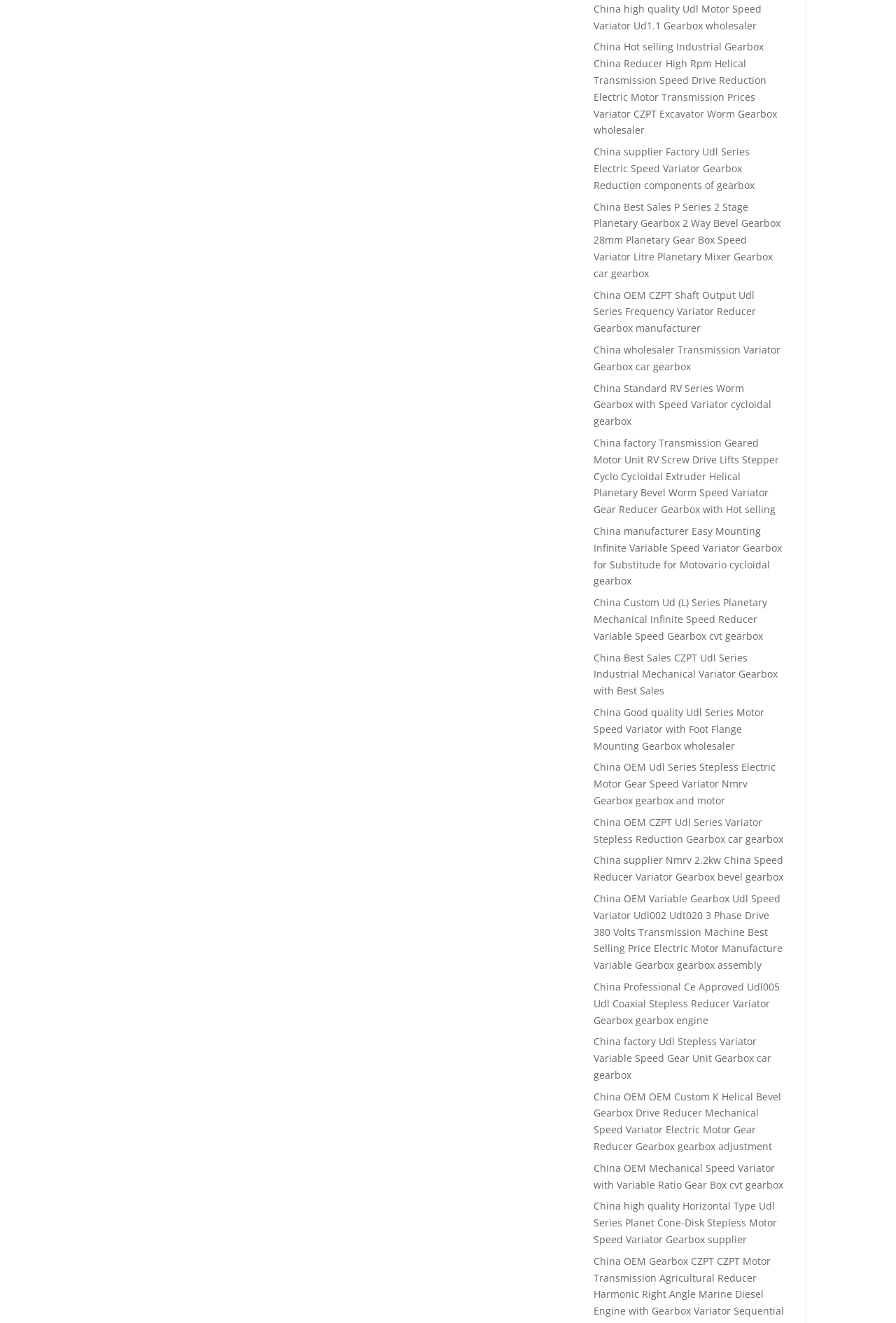Please find the bounding box coordinates of the element's region to be clicked to carry out this instruction: "Explore China OEM CZPT Shaft Output Udl Series Frequency Variator Reducer Gearbox manufacturer".

[0.663, 0.218, 0.844, 0.253]